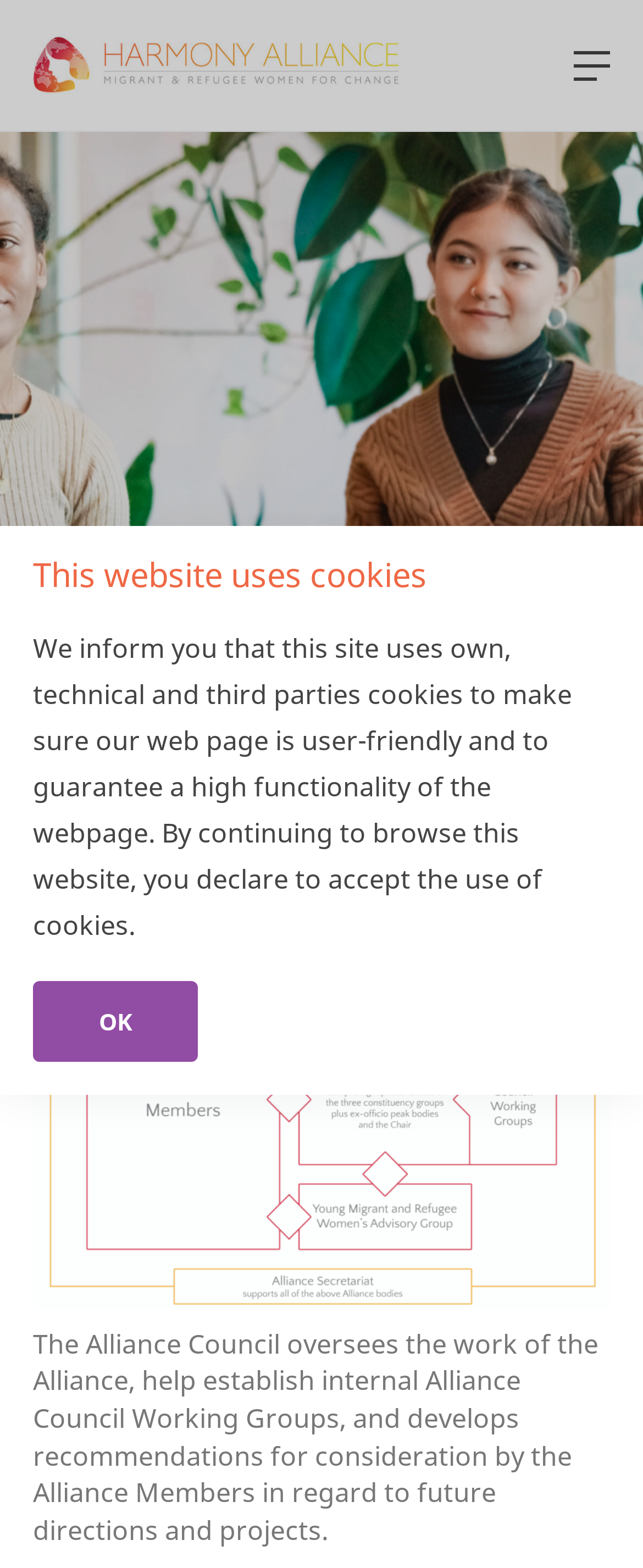What is the topic of the webpage?
Using the image as a reference, answer with just one word or a short phrase.

Our Structure